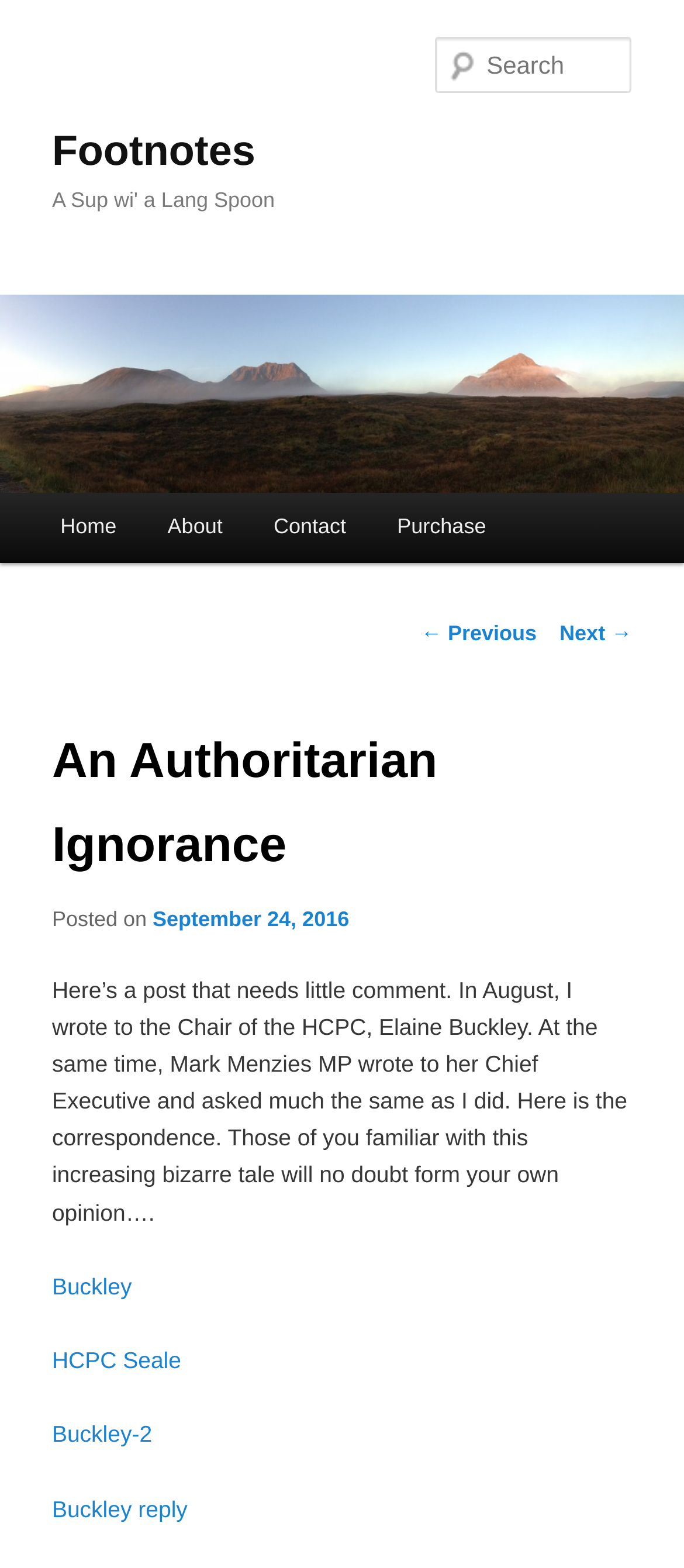Identify the bounding box coordinates for the element that needs to be clicked to fulfill this instruction: "Read the previous post". Provide the coordinates in the format of four float numbers between 0 and 1: [left, top, right, bottom].

[0.615, 0.396, 0.785, 0.411]